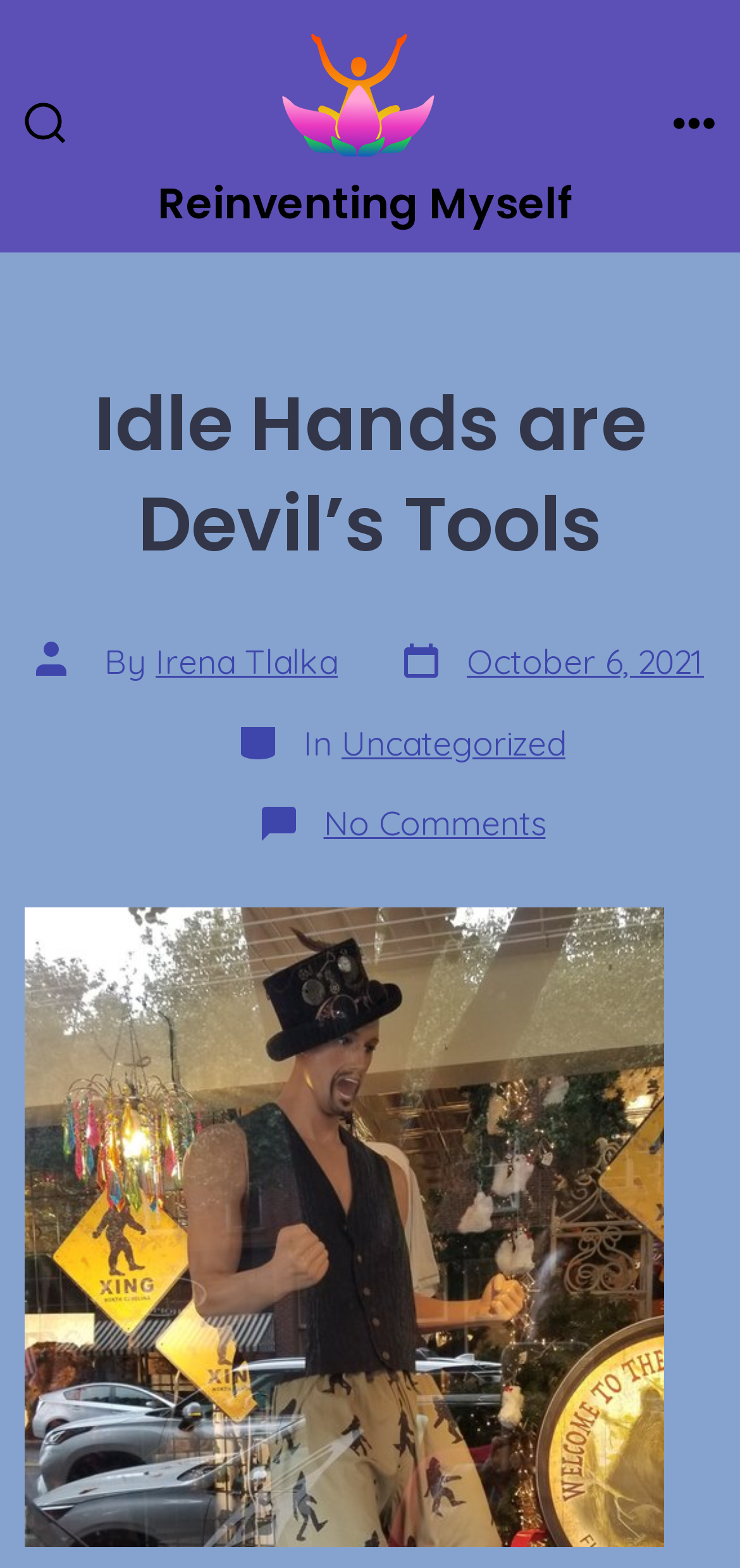Explain the features and main sections of the webpage comprehensively.

The webpage is titled "Idle Hands are Devil’s Tools - Reinventing Myself" and has a meta description "Our Happy Path to Nothingness". 

At the top left corner, there is a search toggle button with an accompanying image. Next to it, on the top center, is a link to "Reinventing Myself" with an image above it. Another link to "Reinventing Myself" is located at the top right corner.

On the top right edge, there is a menu button with an image. When expanded, it reveals a header section with a heading "Idle Hands are Devil’s Tools". Below the heading, there is a section with post author information, including the text "Post author", "By", and a link to the author's name "Irena Tlalka". 

Further down, there is a section with post date information, including a link to "Post date October 6, 2021" and a time element. Below that, there are categories listed, including the text "Categories", "In", and a link to "Uncategorized". 

At the bottom of this section, there is a link to "No Comments on Idle Hands are Devil’s Tools". The main content of the page is an image that takes up most of the page's width, located below the header section.